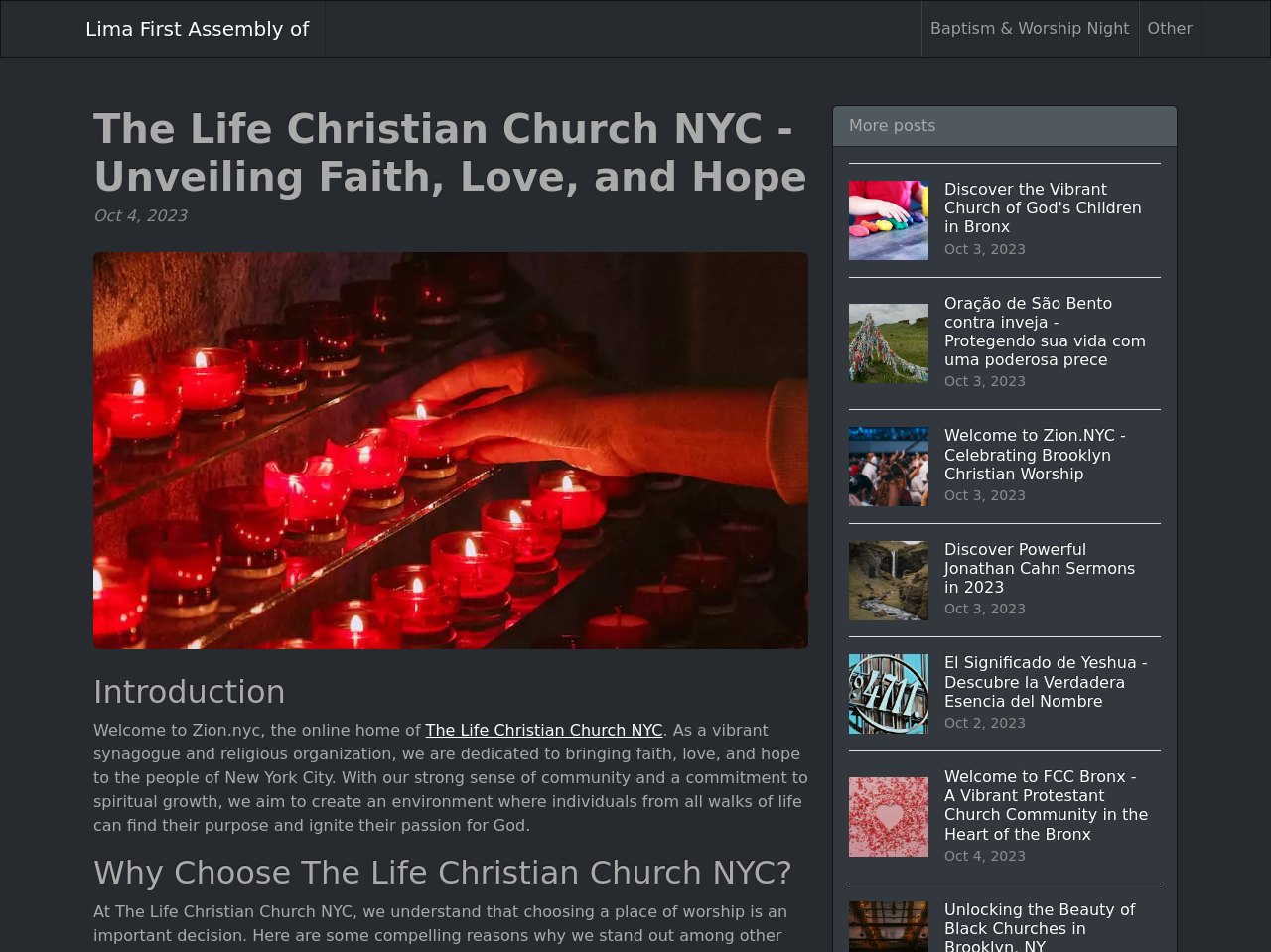What is the topic of the introduction section? Examine the screenshot and reply using just one word or a brief phrase.

Welcome to Zion.nyc